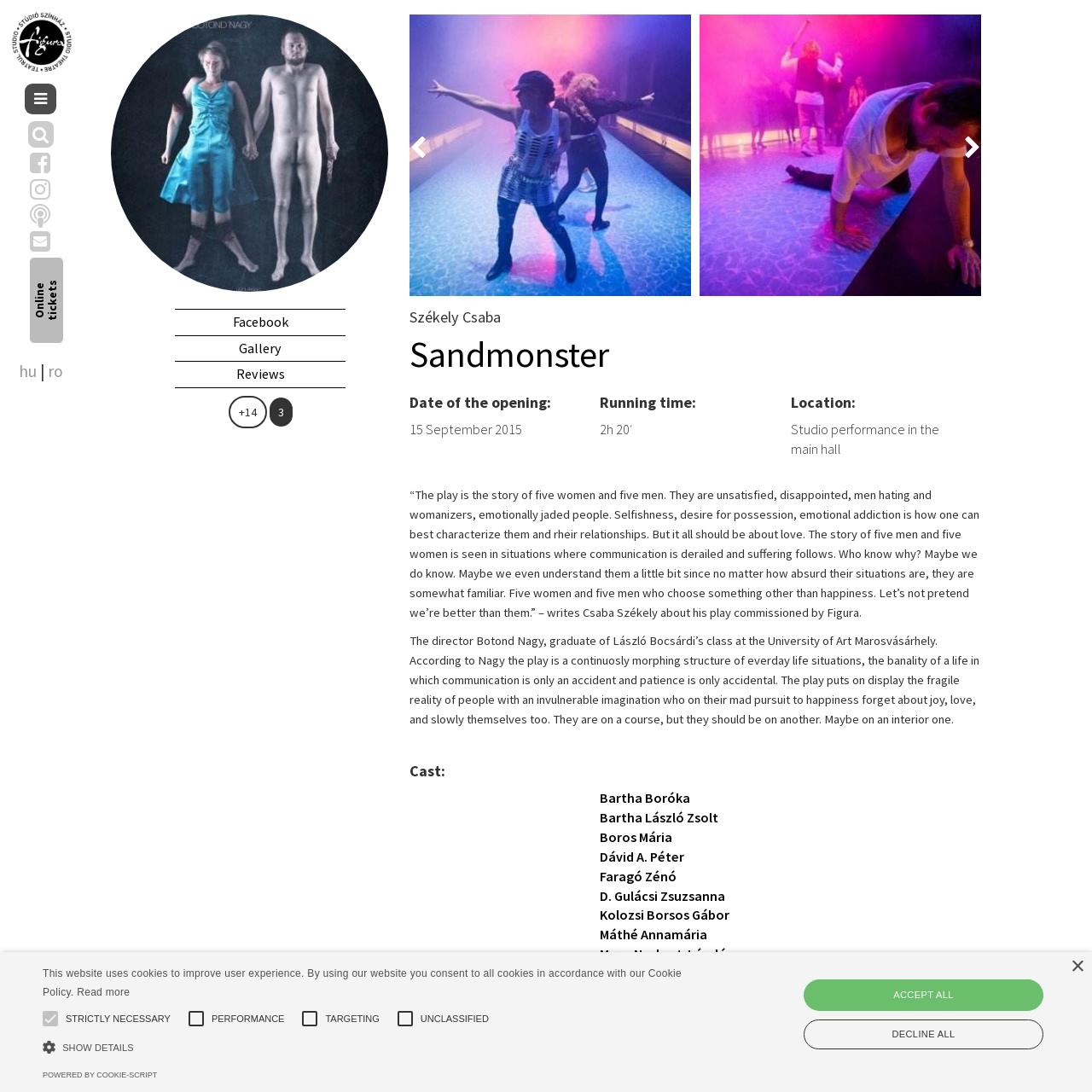Look closely at the zone within the orange frame and give a detailed answer to the following question, grounding your response on the visual details: 
What is the purpose of the image on the webpage?

According to the caption, the image serves to accentuate the artistic essence of the production, inviting audiences to engage with the performance, which implies that the image is meant to highlight the creative and artistic aspects of the theater event.